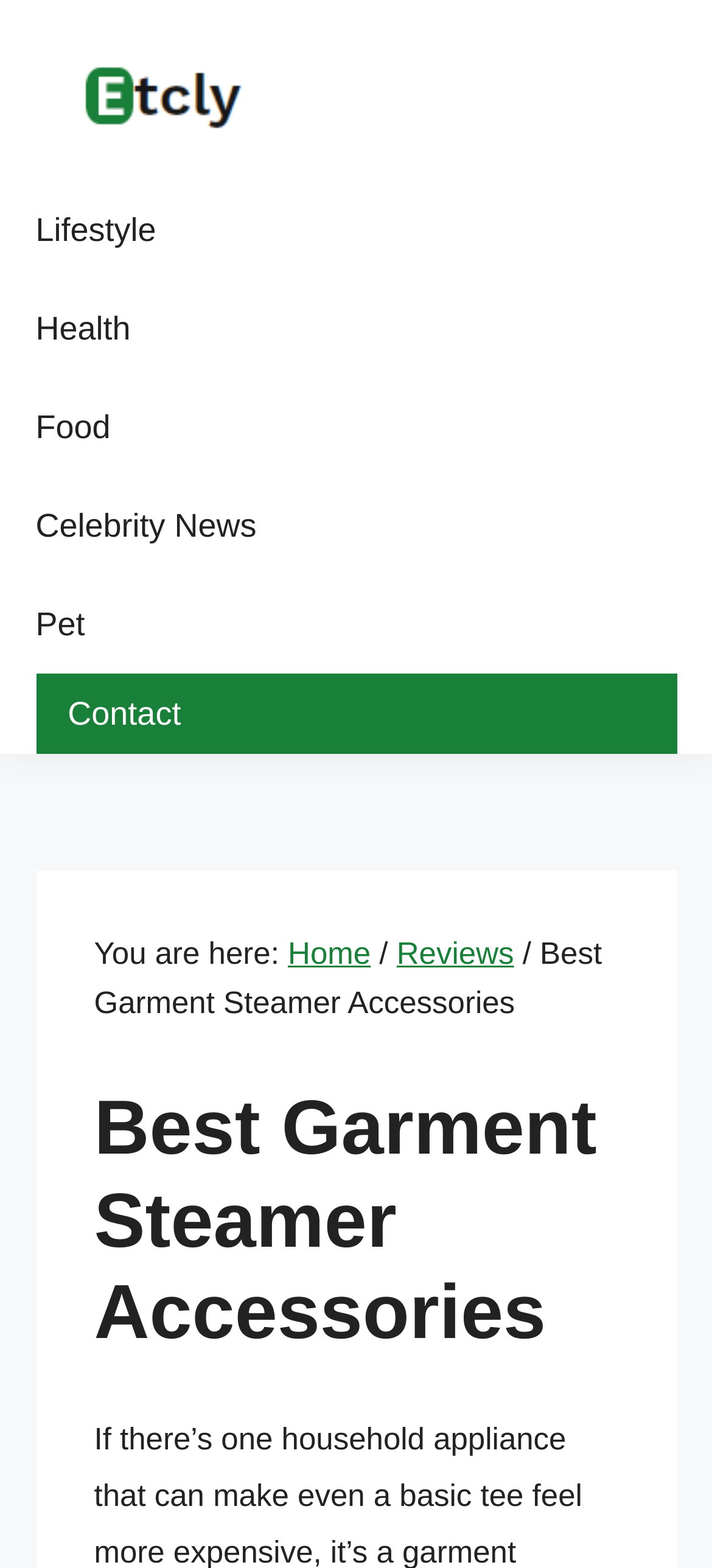Can you identify the bounding box coordinates of the clickable region needed to carry out this instruction: 'Explore the article about Boost Your Vocal Skills'? The coordinates should be four float numbers within the range of 0 to 1, stated as [left, top, right, bottom].

None